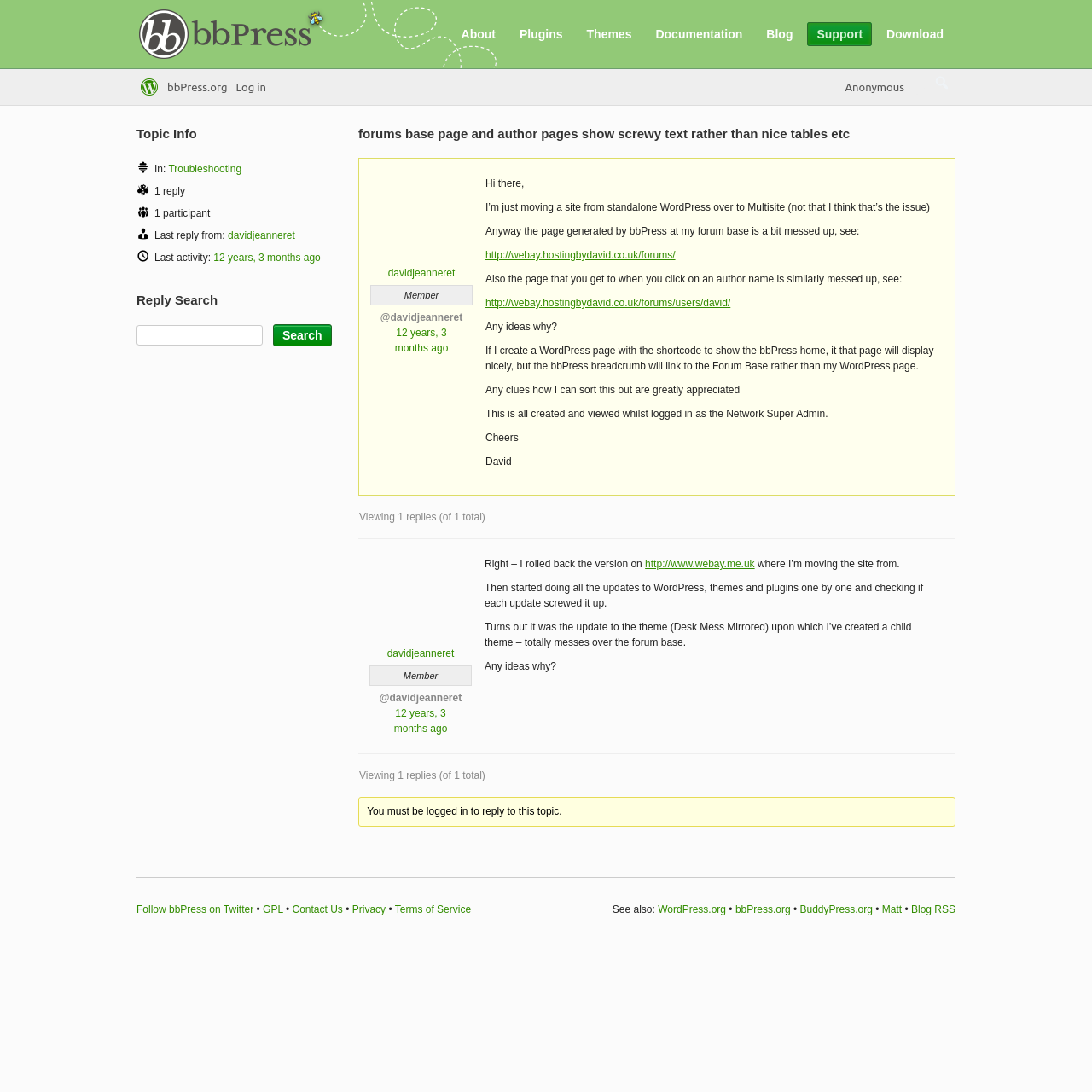How many replies are there to this topic?
Answer with a single word or short phrase according to what you see in the image.

1